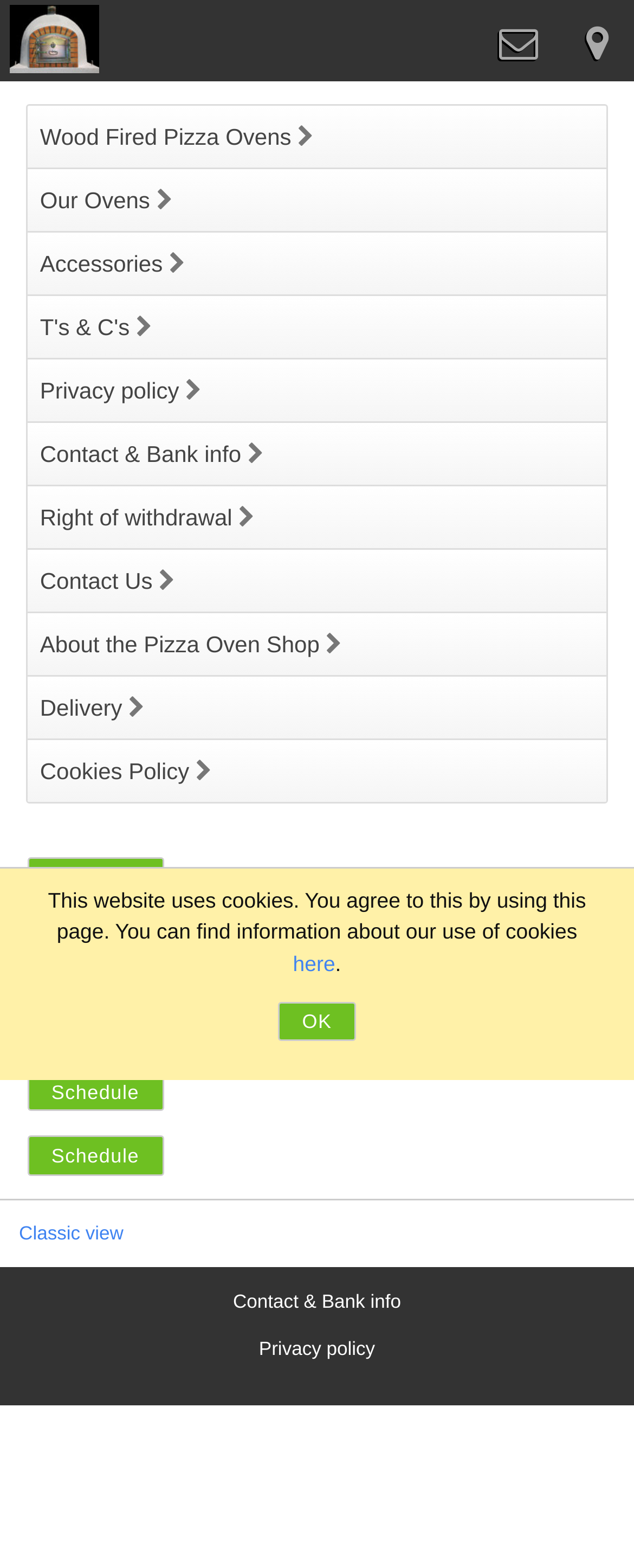Return the bounding box coordinates of the UI element that corresponds to this description: "Social Media". The coordinates must be given as four float numbers in the range of 0 and 1, [left, top, right, bottom].

None